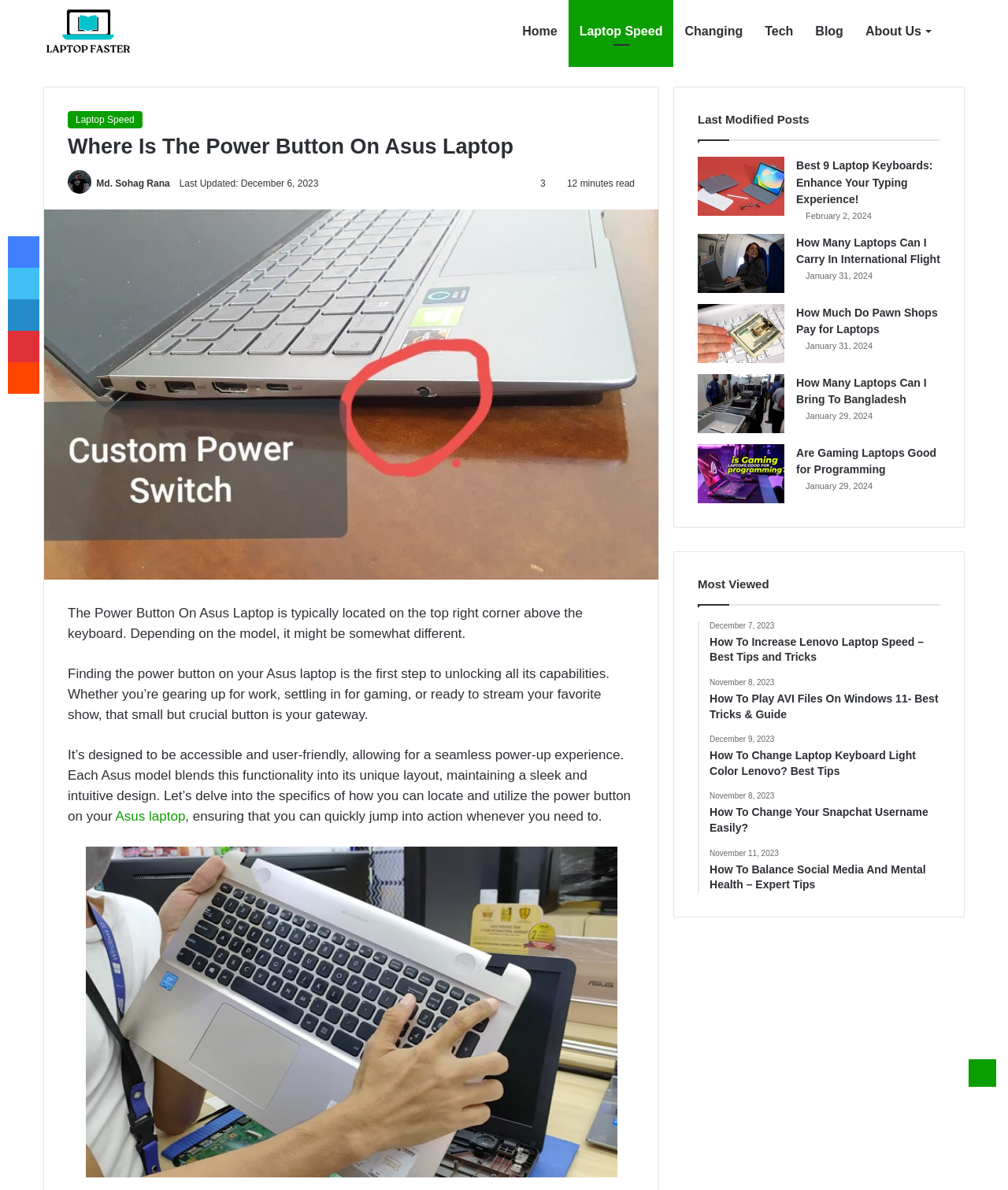Where is the power button on an Asus laptop?
Using the image as a reference, give a one-word or short phrase answer.

Top right corner